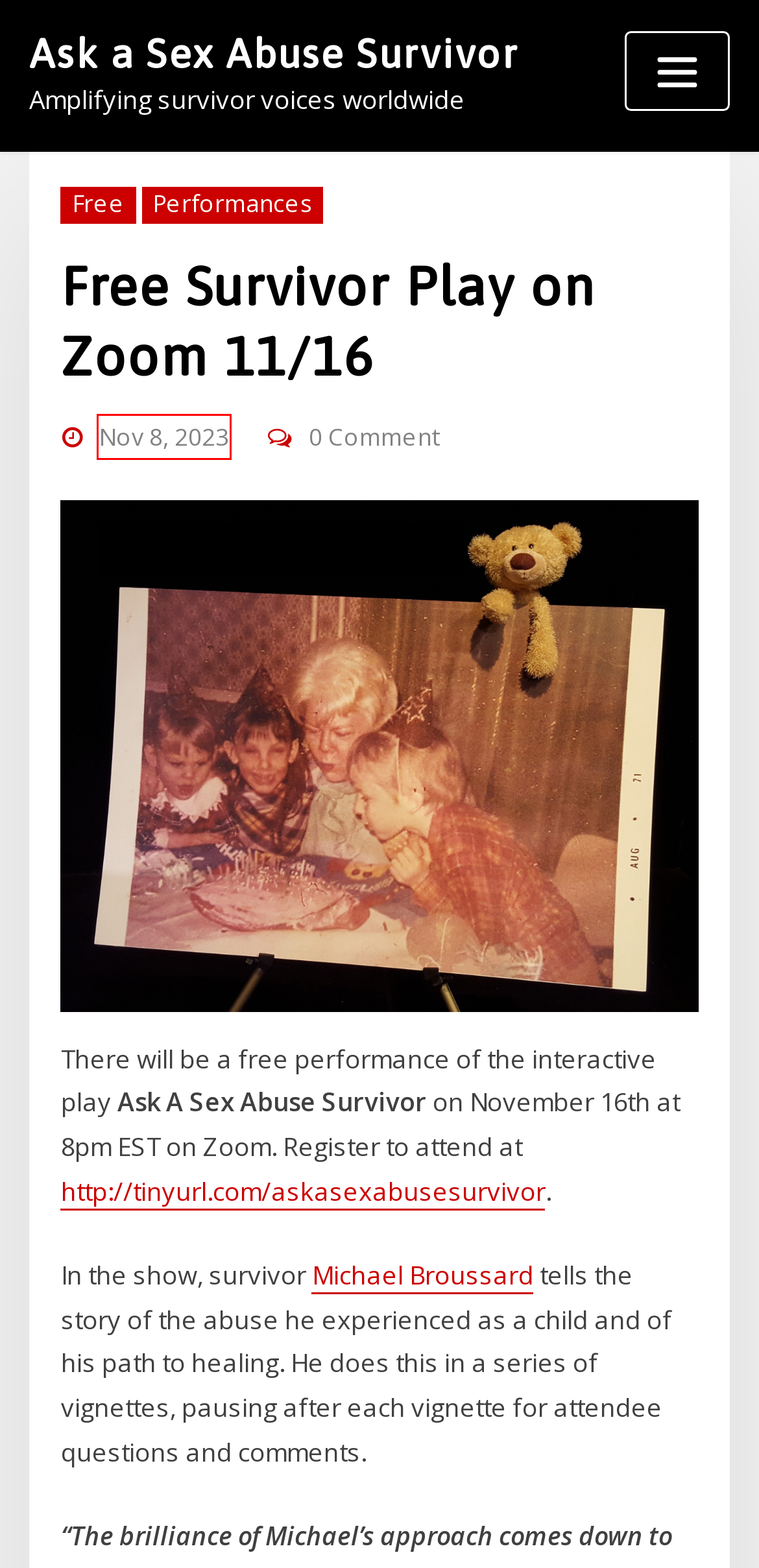You are presented with a screenshot of a webpage containing a red bounding box around an element. Determine which webpage description best describes the new webpage after clicking on the highlighted element. Here are the candidates:
A. Free Survivor Play on Zoom 11/16 - Ask a Sex Abuse Survivor
B. Ask a Sex Abuse Survivor - Amplifying survivor voices worldwide
C. November, 2023 - Ask a Sex Abuse Survivor
D. Survivor Stories on Zoom 2/1/2023 - Ask a Sex Abuse Survivor
E. Survivor Stories on Zoom 2/23/2023 - Ask a Sex Abuse Survivor
F. Survivor Stories on Zoom 12/14/23 - Ask a Sex Abuse Survivor
G. THE AUTHOR - Ask a Sex Abuse Survivor
H. Ask A Sex Abuse Survivor virtual performance! - Ask a Sex Abuse Survivor

C